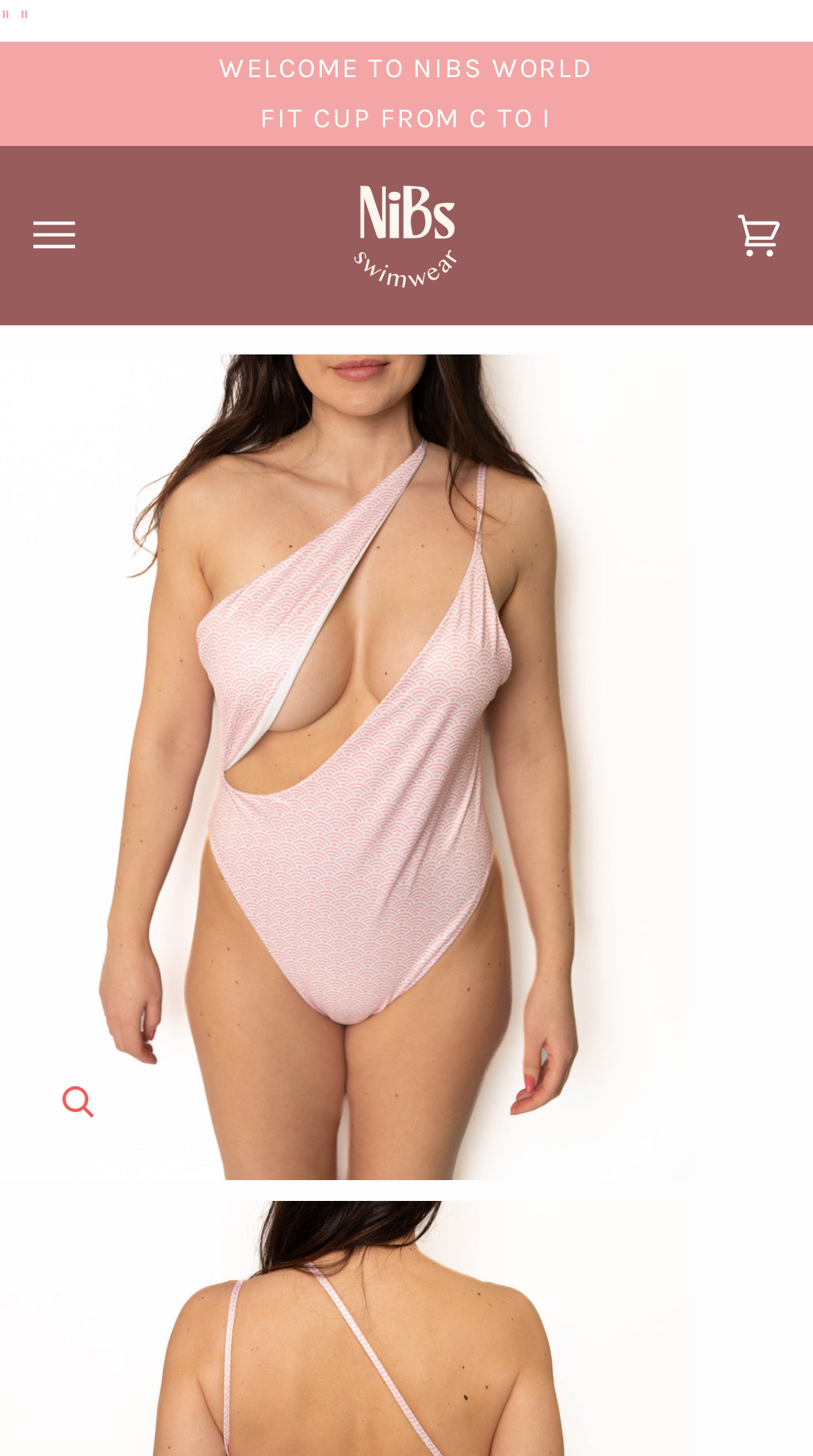What is the name of the swimsuit?
Based on the image, provide your answer in one word or phrase.

Sangrave One piece